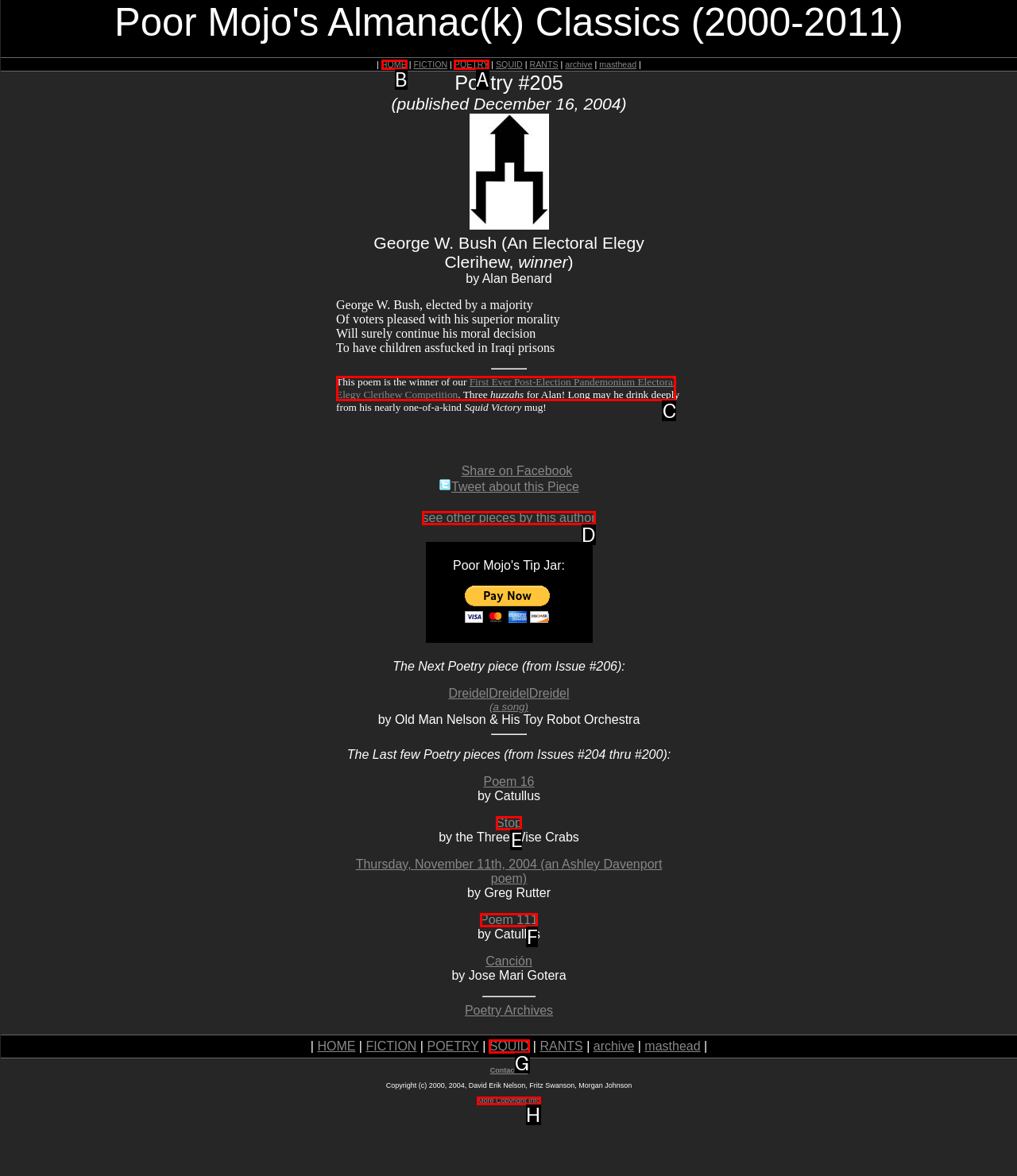What option should I click on to execute the task: Click on the HOME link? Give the letter from the available choices.

B